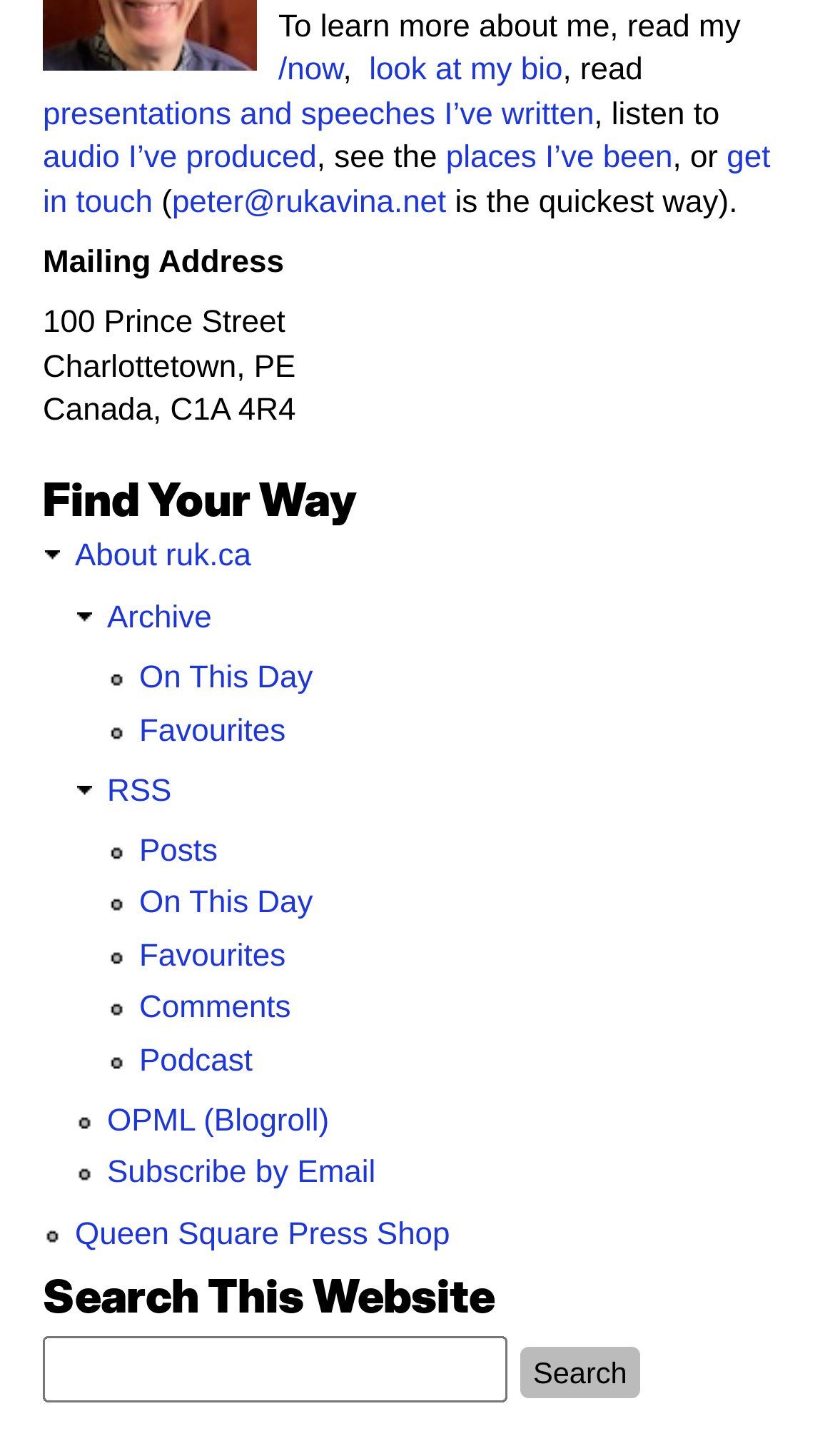From the webpage screenshot, predict the bounding box coordinates (top-left x, top-left y, bottom-right x, bottom-right y) for the UI element described here: name="op" value="Search"

[0.623, 0.925, 0.766, 0.961]